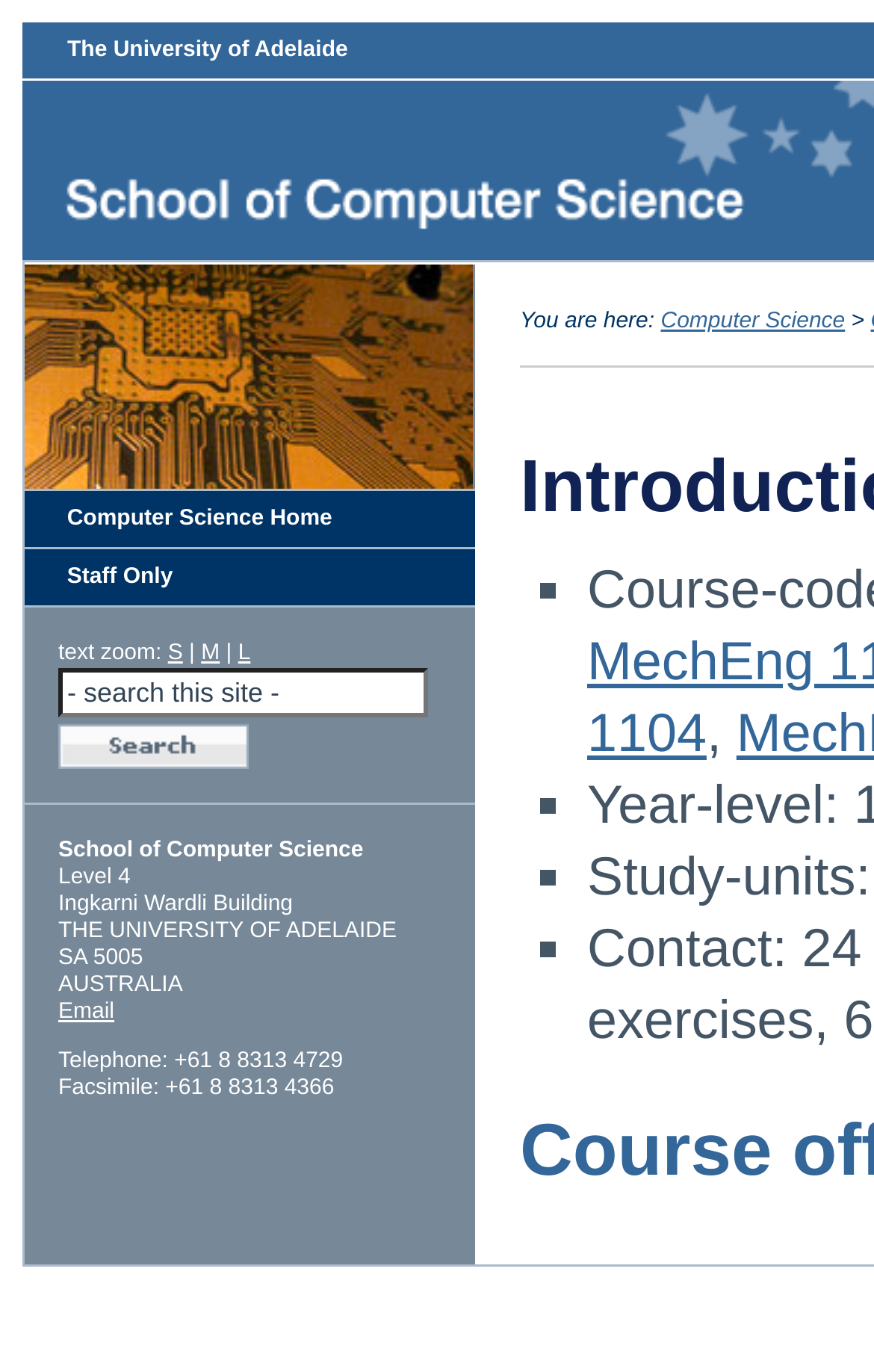Identify the bounding box coordinates of the area that should be clicked in order to complete the given instruction: "Click the 'Staff Only' link". The bounding box coordinates should be four float numbers between 0 and 1, i.e., [left, top, right, bottom].

[0.077, 0.411, 0.198, 0.429]